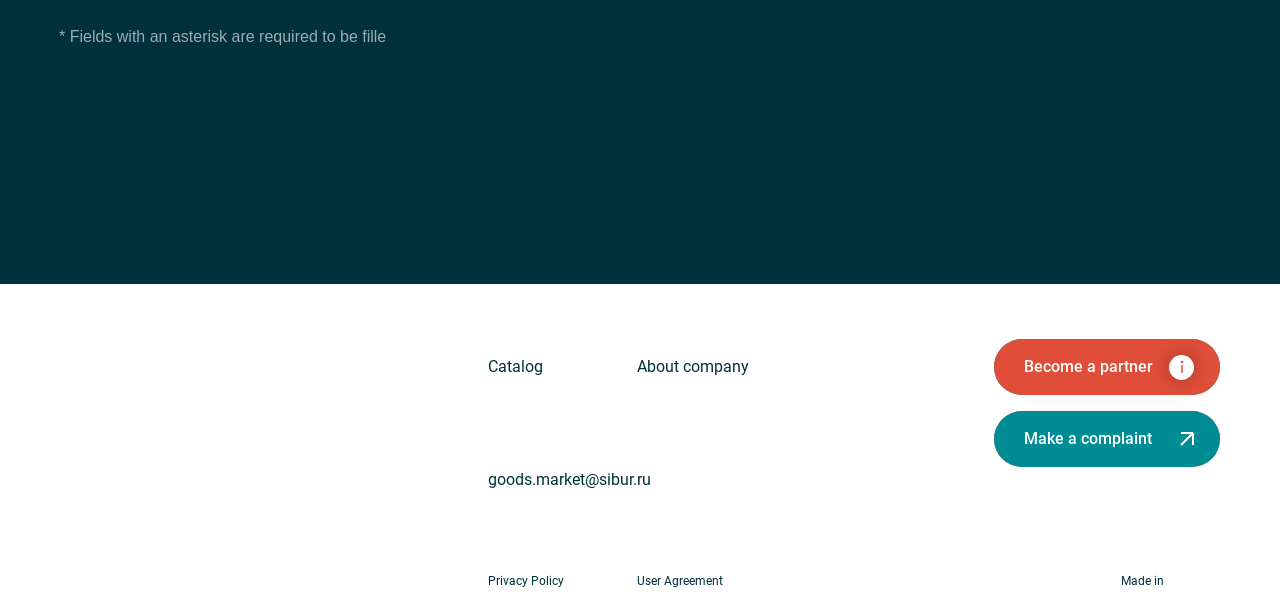Please specify the bounding box coordinates of the clickable region to carry out the following instruction: "Agree with the terms of personal data processing". The coordinates should be four float numbers between 0 and 1, in the format [left, top, right, bottom].

[0.512, 0.174, 0.523, 0.195]